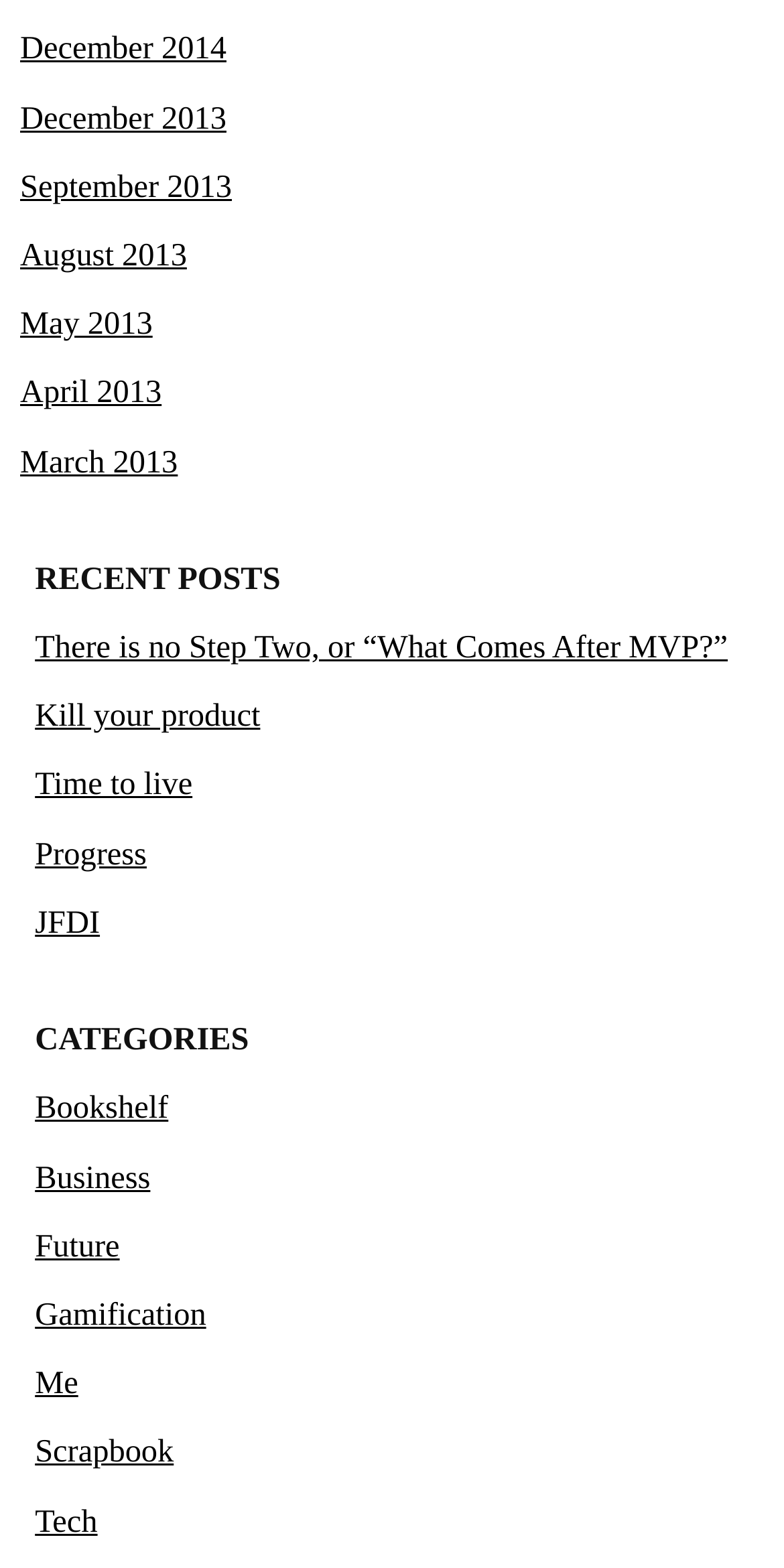What is the title of the second recent post?
Based on the image, answer the question with as much detail as possible.

I looked at the links under the 'RECENT POSTS' heading and found that the second recent post is titled 'Kill your product'.